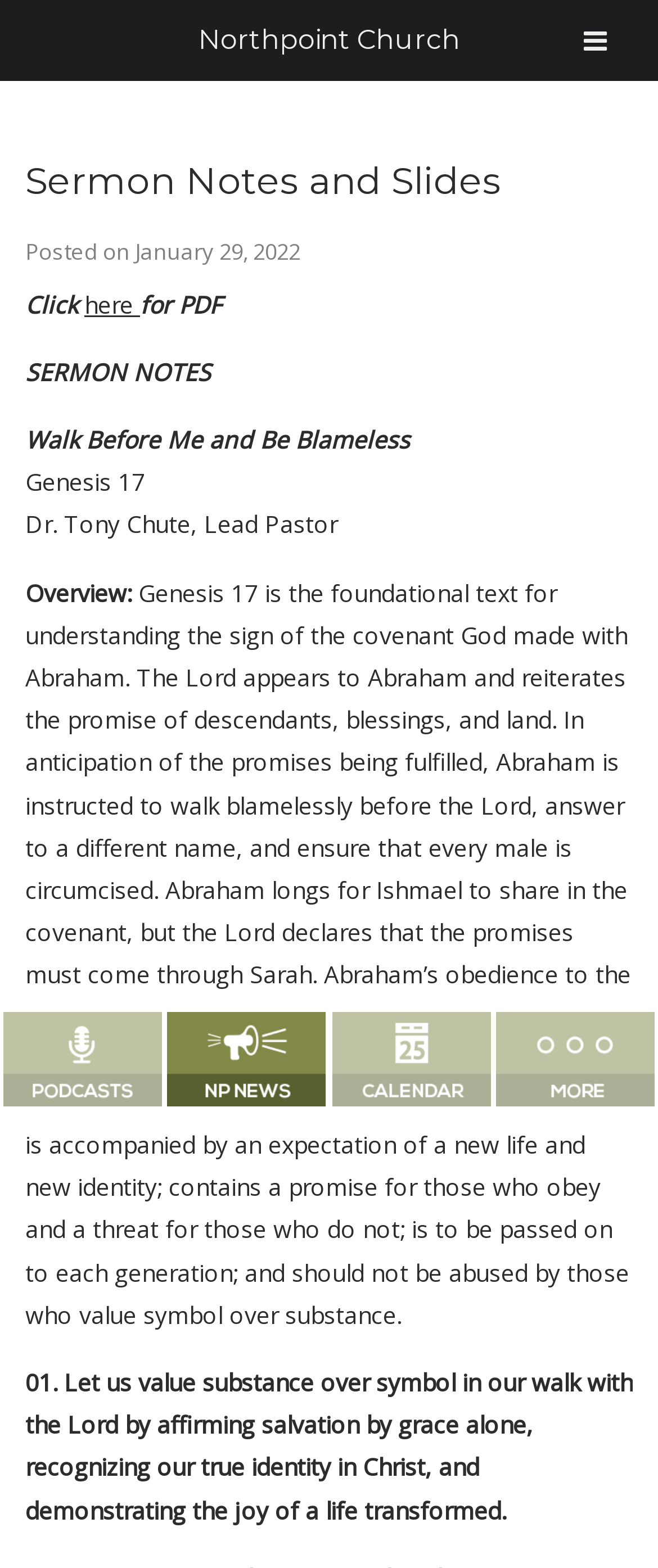What is the scripture reference for the sermon?
Based on the visual details in the image, please answer the question thoroughly.

I found the scripture reference for the sermon by looking at the static text element with the content 'Genesis 17' which is located below the sermon title.